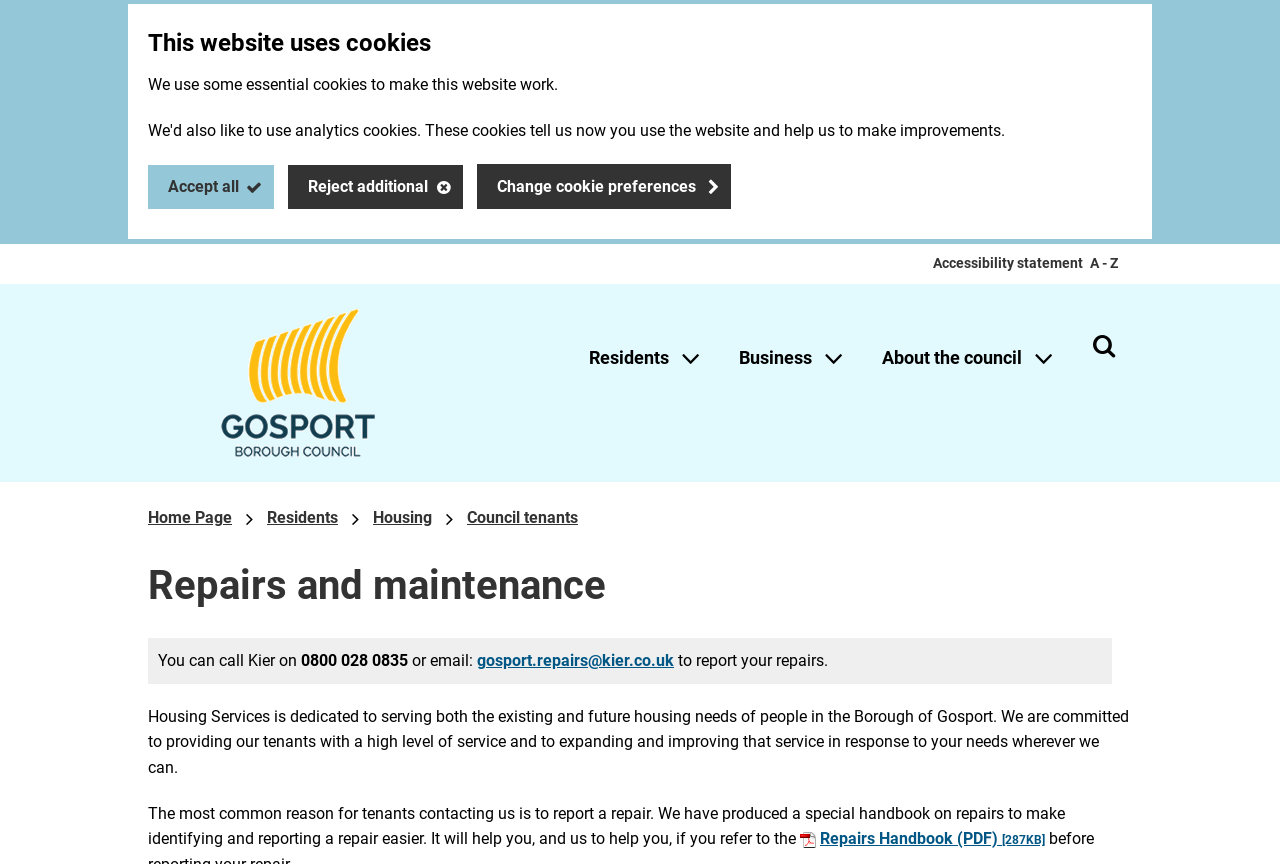Describe all visible elements and their arrangement on the webpage.

The webpage is about repairs and maintenance services provided by Gosport Borough Council. At the top, there is a "Skip to main content" link, followed by a cookie policy section that includes a heading, a brief description, and three buttons to manage cookie preferences.

Below the cookie policy section, there is a top navigation menu with links to the council's homepage, accessibility statement, and A-Z page. Next to it, there is a layout table with a link to the council's homepage.

The main content area is divided into several sections. On the left, there is a site navigation menu with three buttons: Residents, Business, and About the council, each with a dropdown menu. Below the navigation menu, there is a search bar with a combobox and a search button.

On the right, there is a page breadcrumb navigation menu that shows the current page's location in the website's hierarchy. The breadcrumb menu is followed by a heading that reads "Repairs and maintenance". Below the heading, there is a section that provides contact information for reporting repairs, including a phone number and an email address.

The main content area also includes a paragraph of text that describes the Housing Services department's commitment to providing a high level of service to its tenants. Below the paragraph, there is another section that discusses the importance of reporting repairs and provides a link to a Repairs Handbook in PDF format.